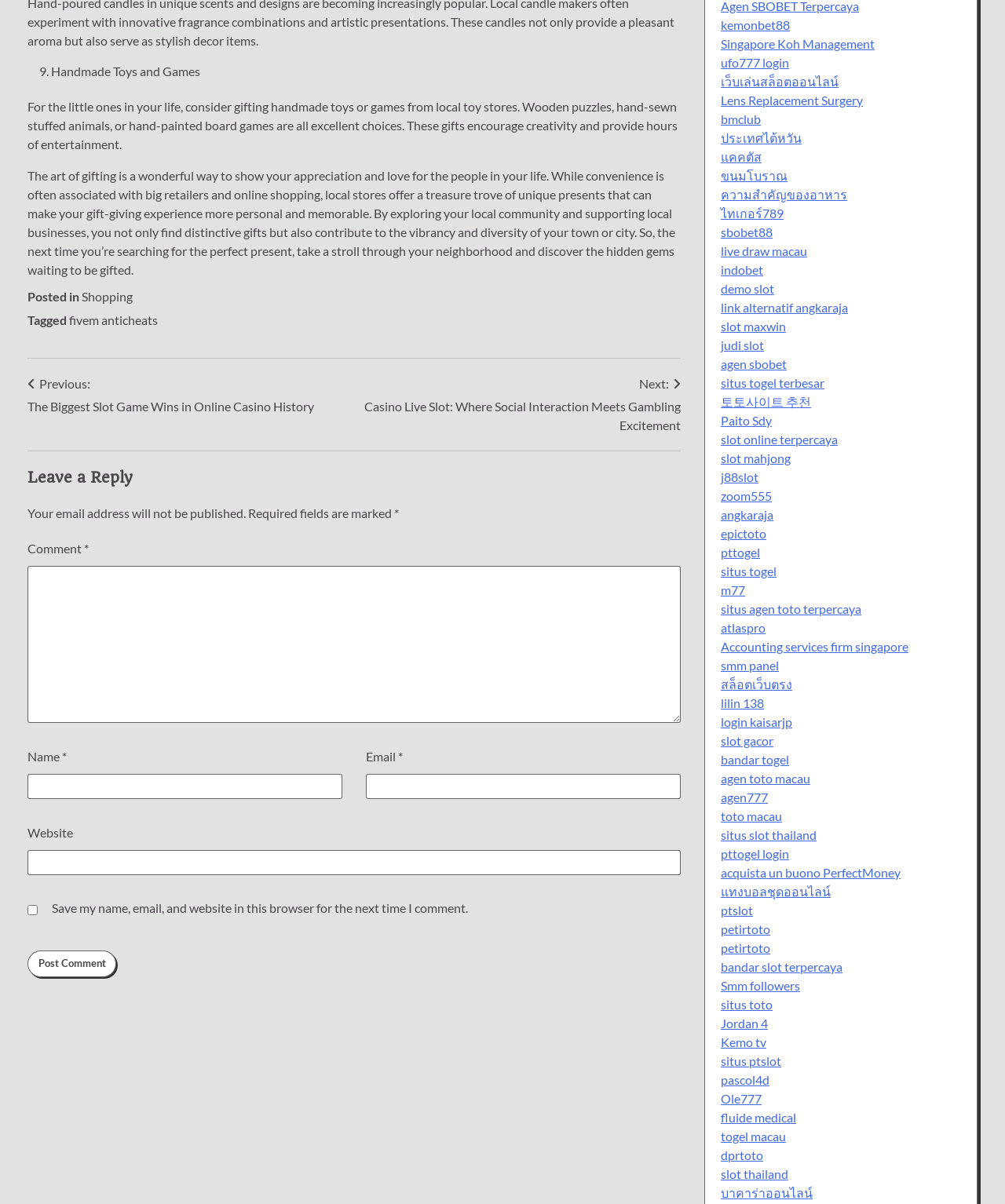What is the topic of the blog post?
Respond to the question with a single word or phrase according to the image.

Handmade Toys and Games